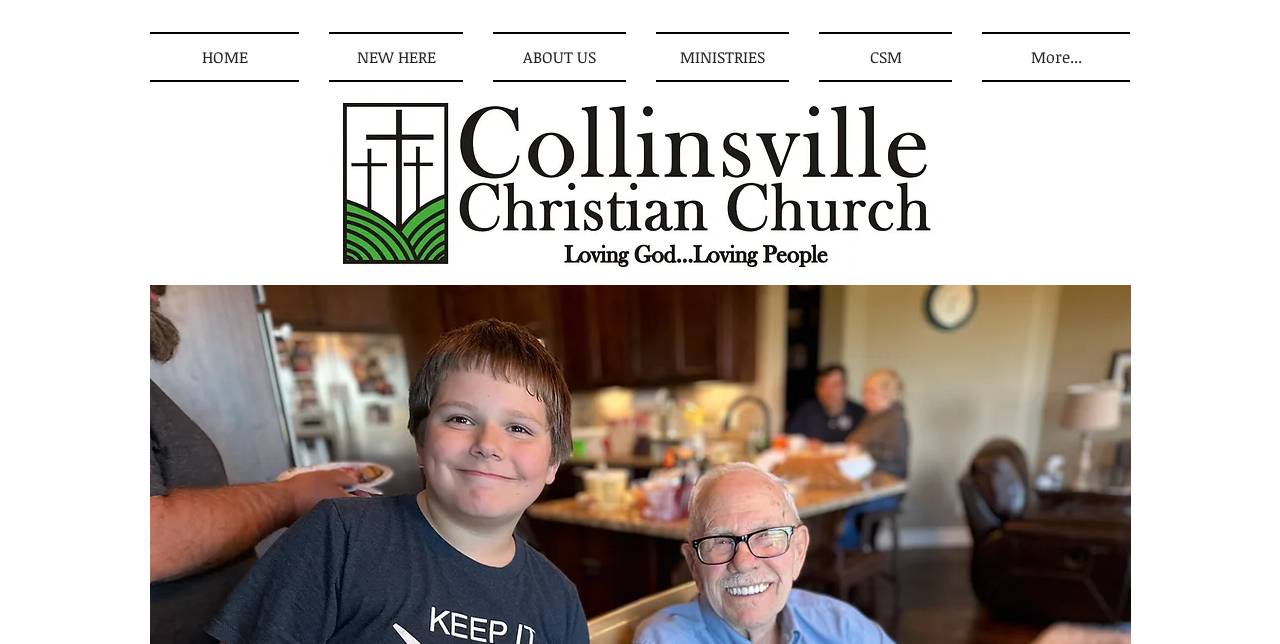Answer the question with a brief word or phrase:
What is the logo image file name?

ccc logo.jpg